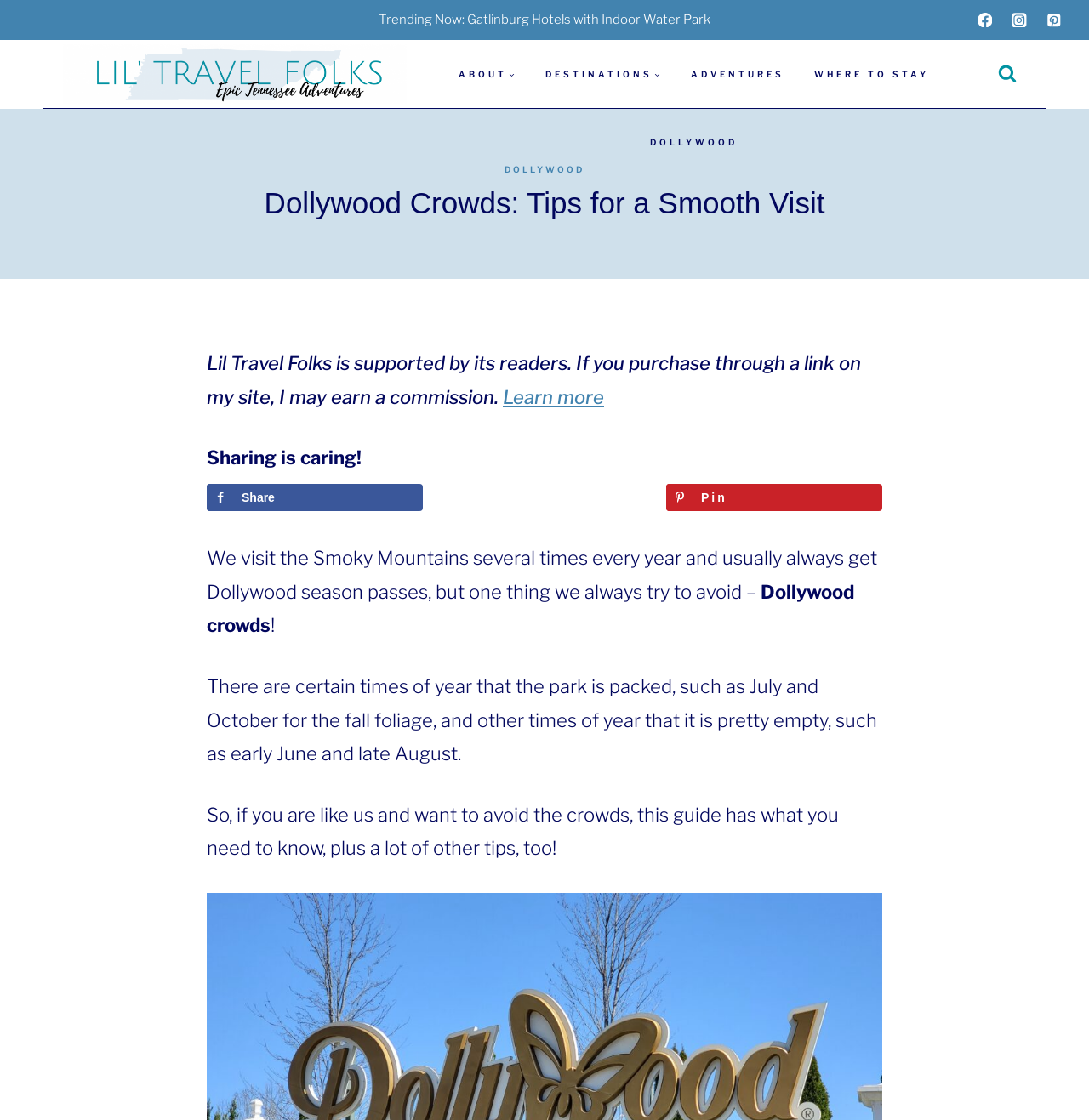Please give a one-word or short phrase response to the following question: 
What is the name of the website?

Lil' Travel Folks